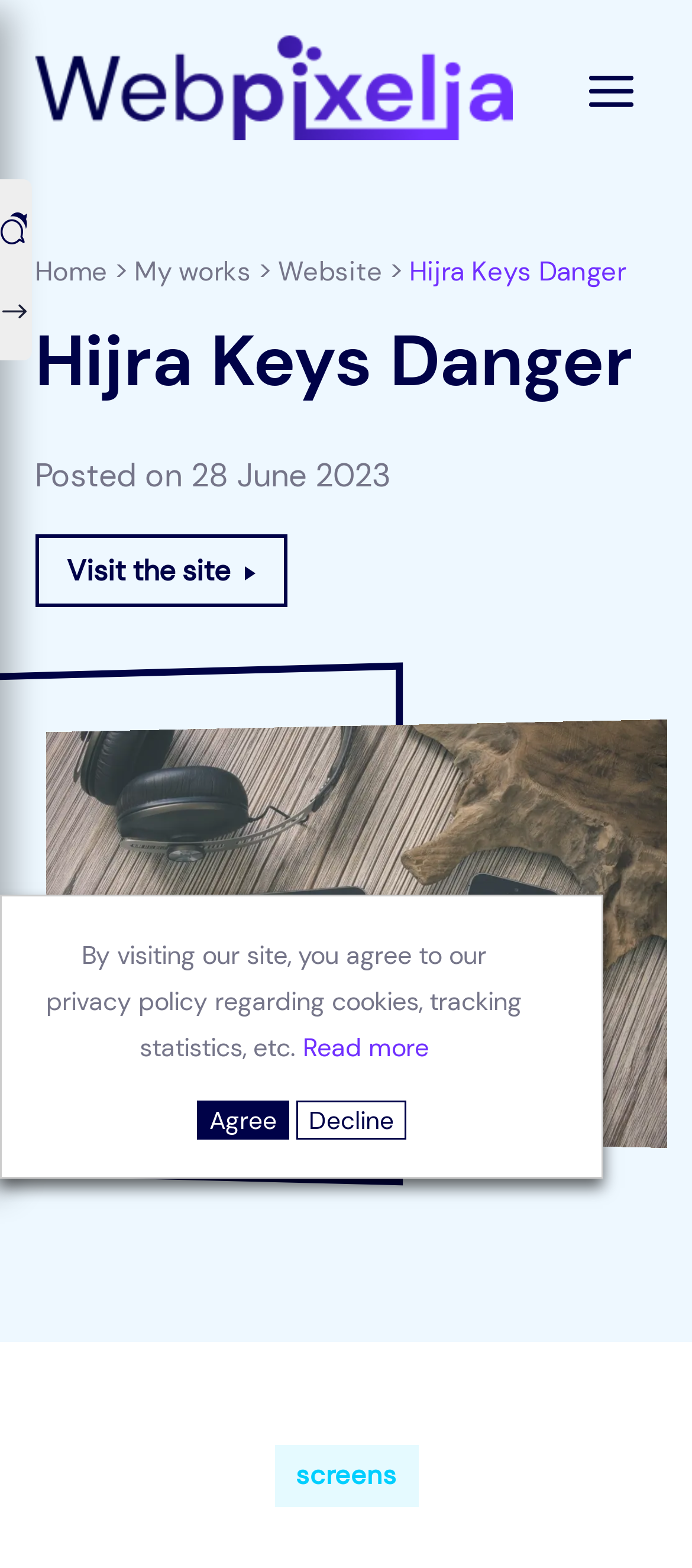Offer a detailed account of what is visible on the webpage.

The webpage is about the Hijra Keys project, a scam involving nearly 1 million euros. At the top of the page, there is a logo of Webpixelia, a freelance web development company in Meknes, Morocco. Below the logo, there is a navigation menu with links to "Home", "My works", "Website", and "Hijra Keys Danger". 

On the left side of the page, there is a heading "Hijra Keys Danger" followed by a text "Posted on 28 June 2023". Below this, there is a link "Visit the site" and a large image related to Hijra Keys Danger, which takes up most of the page's width. 

At the bottom of the page, there is a notice about the website's privacy policy regarding cookies and tracking statistics, with a link to "Read more" and two buttons, "Agree" and "Decline", to accept or reject the policy.